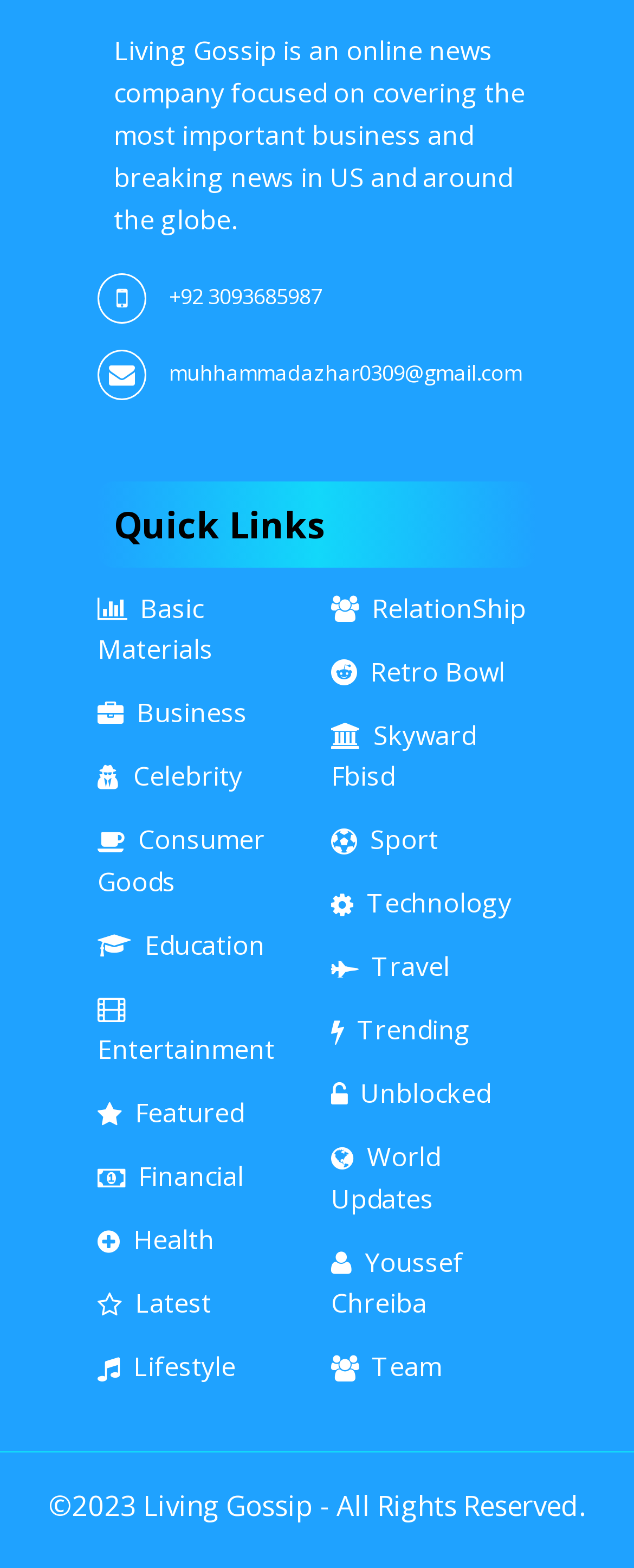How many categories are available for news?
Give a one-word or short-phrase answer derived from the screenshot.

24